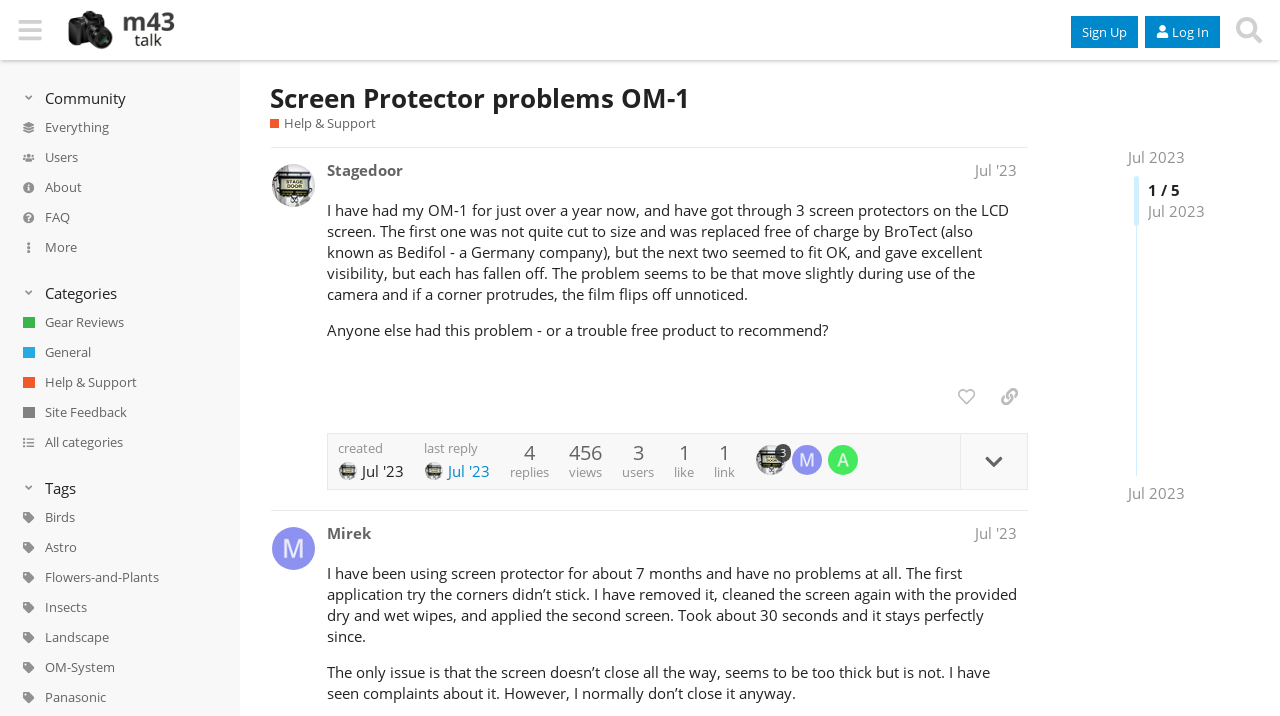Determine the bounding box coordinates of the clickable area required to perform the following instruction: "Click on the 'Sign Up' button". The coordinates should be represented as four float numbers between 0 and 1: [left, top, right, bottom].

[0.837, 0.022, 0.889, 0.066]